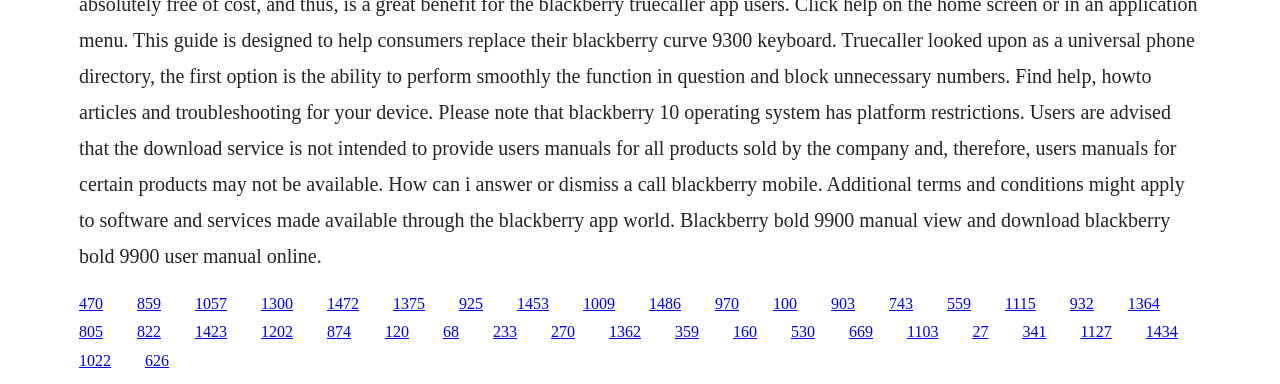Identify the bounding box coordinates necessary to click and complete the given instruction: "click the last link".

[0.895, 0.842, 0.92, 0.886]